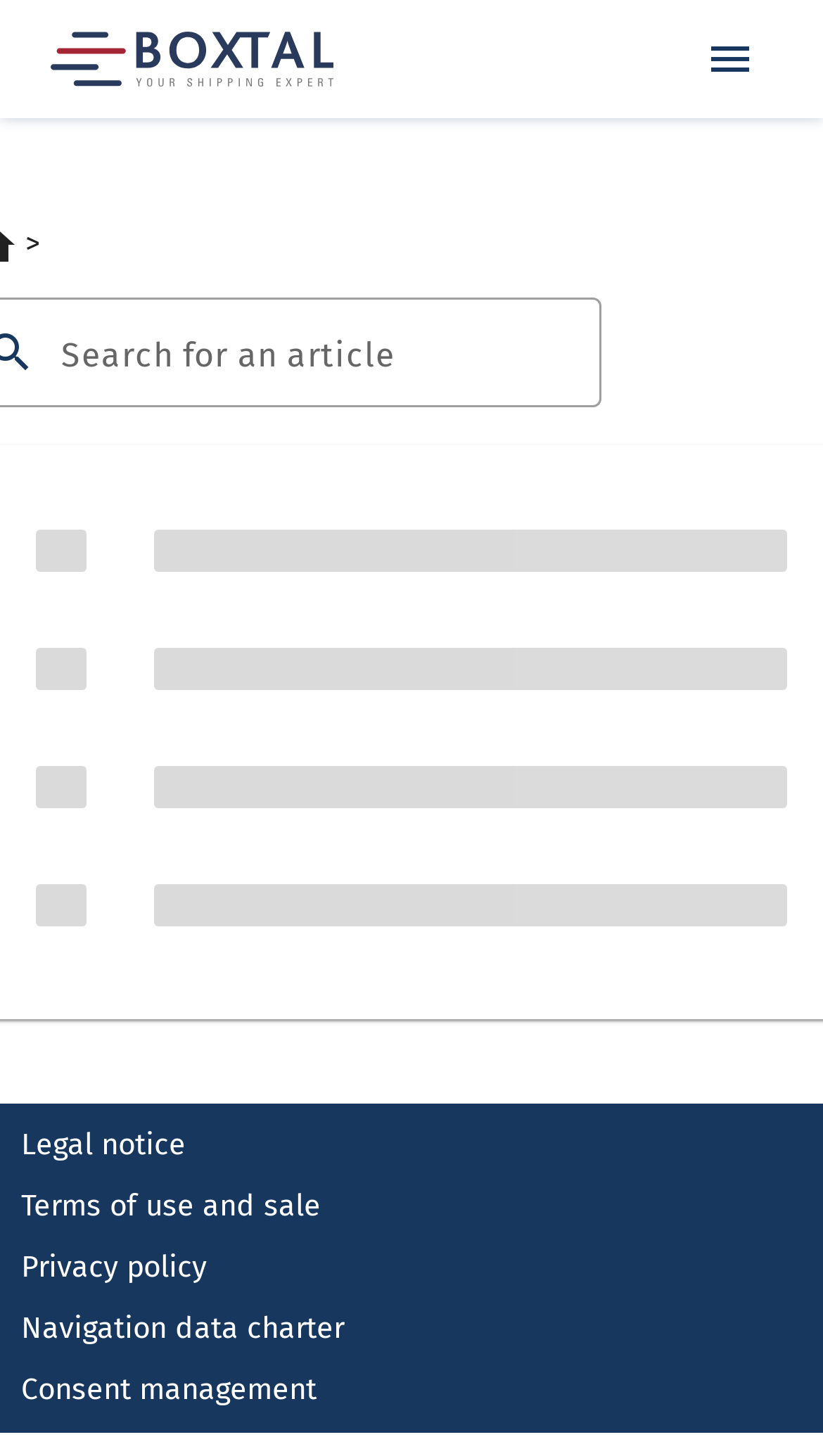Find the bounding box coordinates for the UI element whose description is: "name="__search__" placeholder="Search for an article"". The coordinates should be four float numbers between 0 and 1, in the format [left, top, right, bottom].

[0.074, 0.225, 0.69, 0.259]